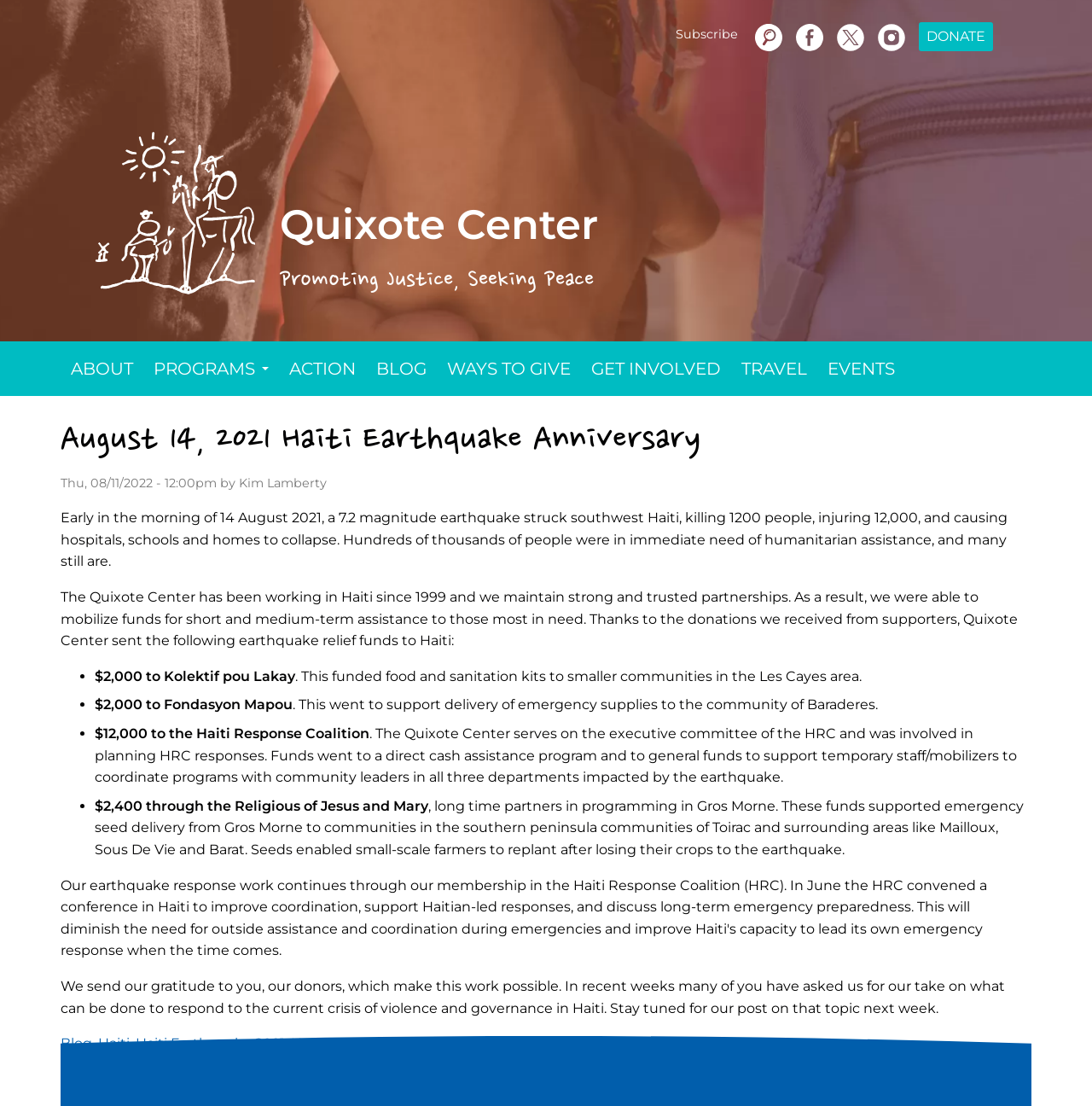Answer the question in a single word or phrase:
What is the topic of the article?

Haiti Earthquake Anniversary